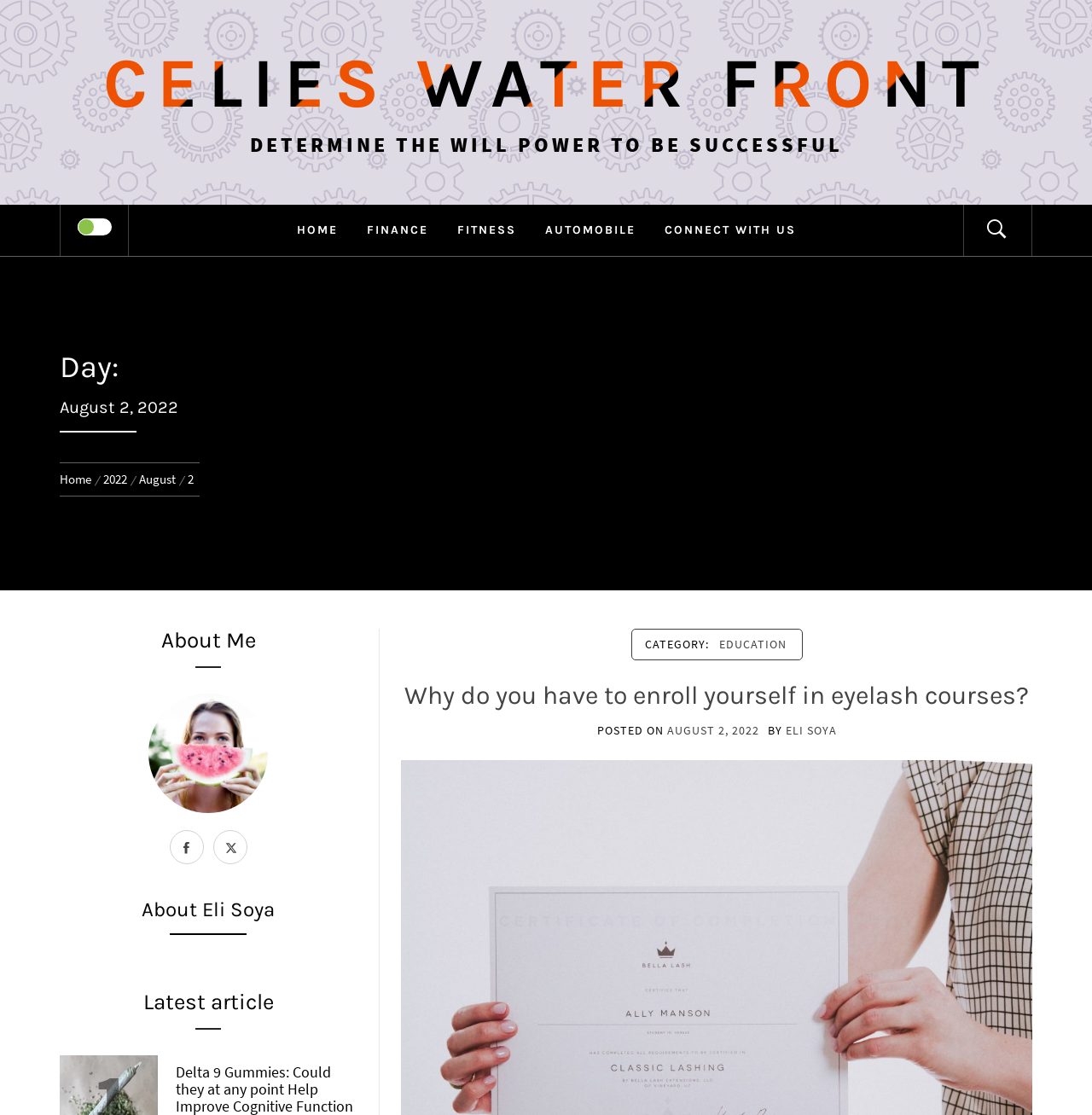Who is the author of the current article?
Based on the screenshot, give a detailed explanation to answer the question.

I found the author by looking at the 'BY' label and the corresponding link 'ELI SOYA' next to it.